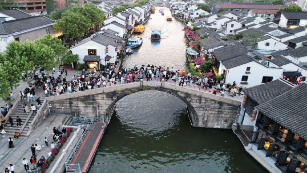Give a complete and detailed account of the image.

The image captures a lively scene at a popular street bazaar, specifically the 37 Lounge in Shenyang. It showcases an arched stone bridge over a picturesque canal lined with traditional white houses. Large crowds gather on the bridge and along the banks, enjoying the vibrant atmosphere. Boats glide along the waterway, enhancing the lively backdrop of this seasonal street bazaar. The area is designed to attract a youthful crowd, integrating cultural elements with contemporary brand experiences. The bazaar is known for its colorful pop-up shops, live performances, and a delightful blend of sights and sounds, making it a favored spot for both locals and visitors. This bustling hub exemplifies the excitement of urban life in Shenyang, open daily from noon to 9 pm, with extended hours on weekends.